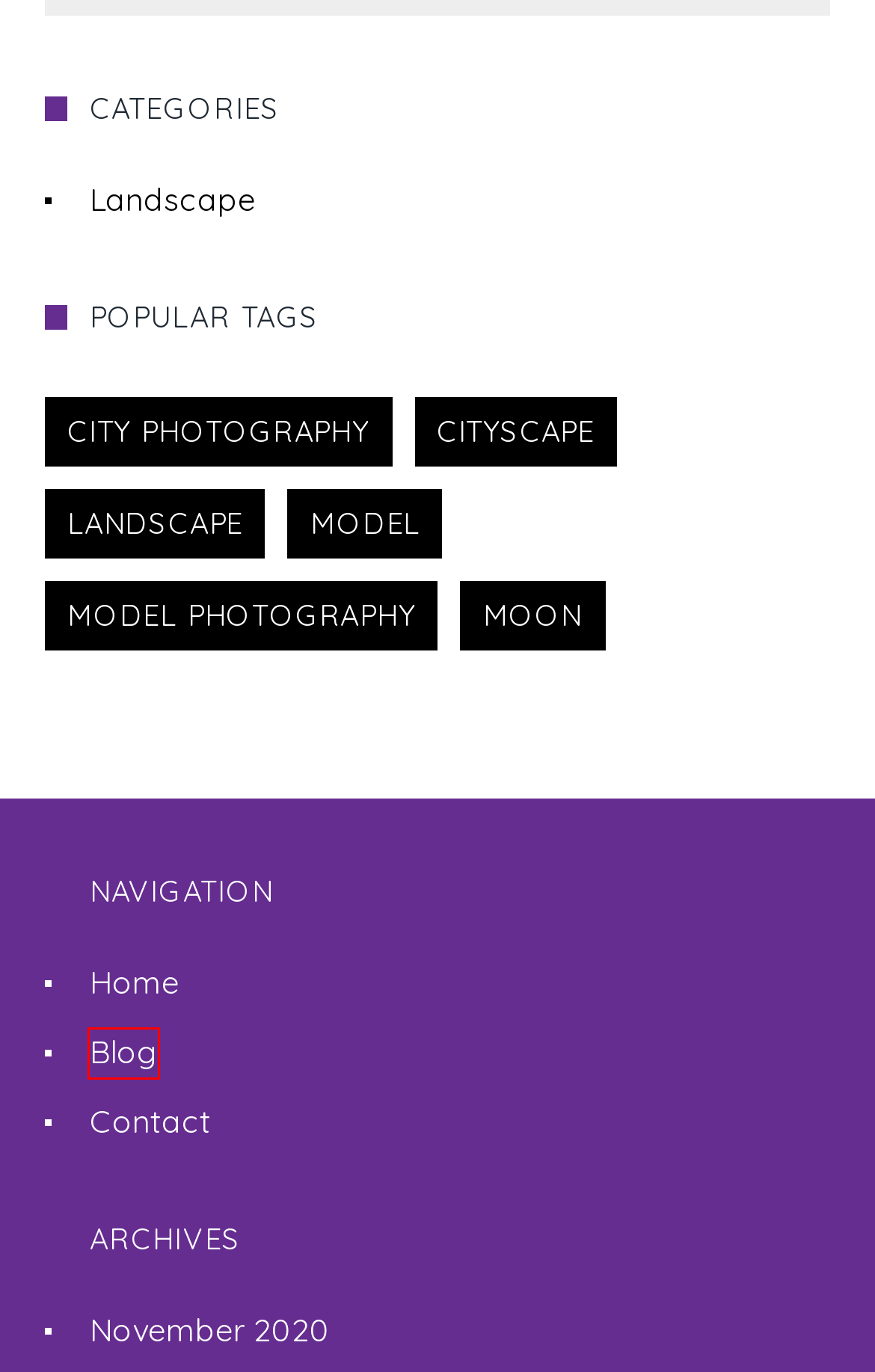Analyze the screenshot of a webpage that features a red rectangle bounding box. Pick the webpage description that best matches the new webpage you would see after clicking on the element within the red bounding box. Here are the candidates:
A. Contact – fbm4
B. Blog – fbm4
C. fbm4 – Still & Motion Photography
D. moon – fbm4
E. cityscape – fbm4
F. November 2020 – fbm4
G. landscape – fbm4
H. model – fbm4

B